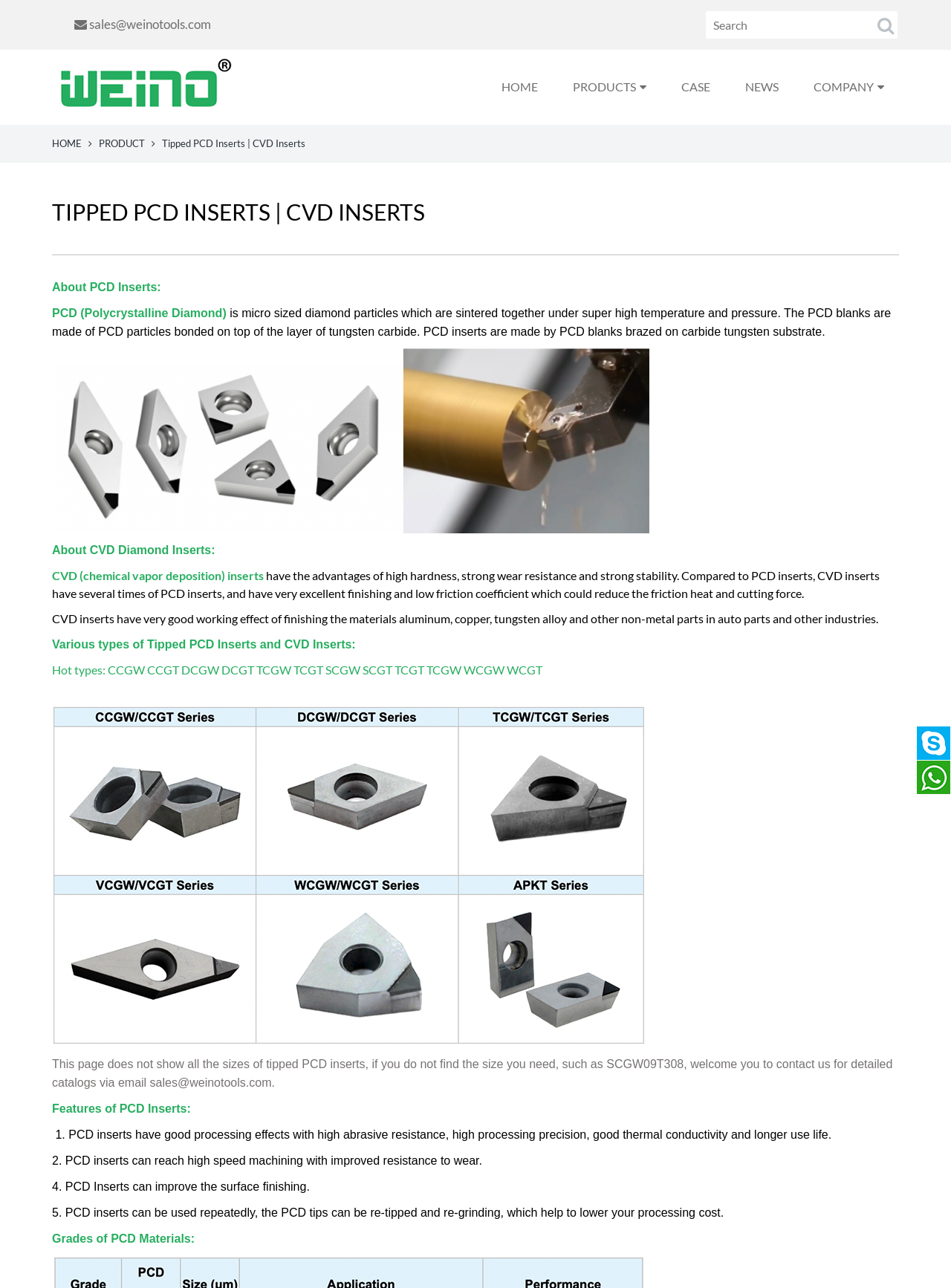What is the advantage of CVD inserts? Based on the screenshot, please respond with a single word or phrase.

High hardness, strong wear resistance